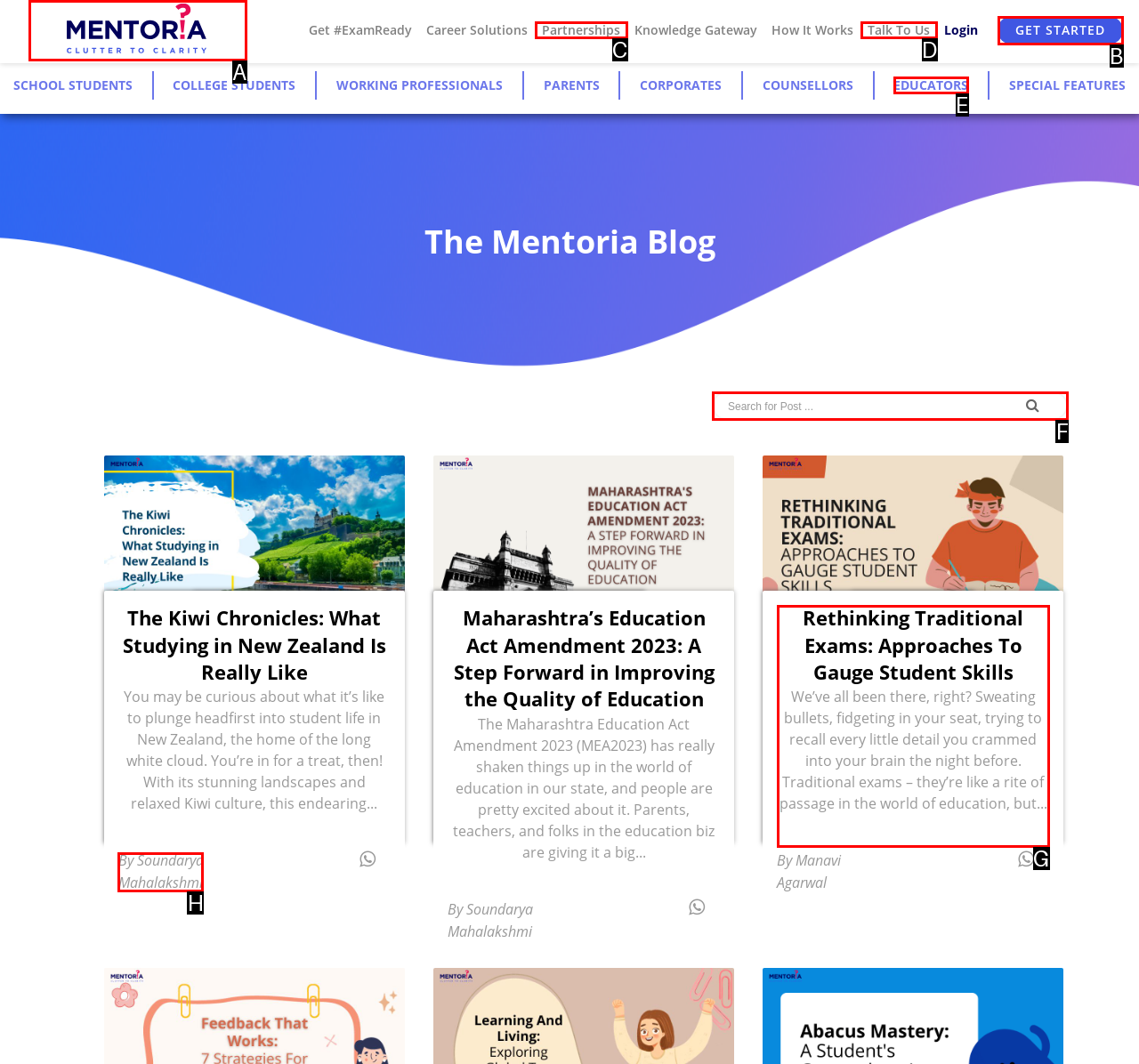Indicate the HTML element that should be clicked to perform the task: Search for a post Reply with the letter corresponding to the chosen option.

F